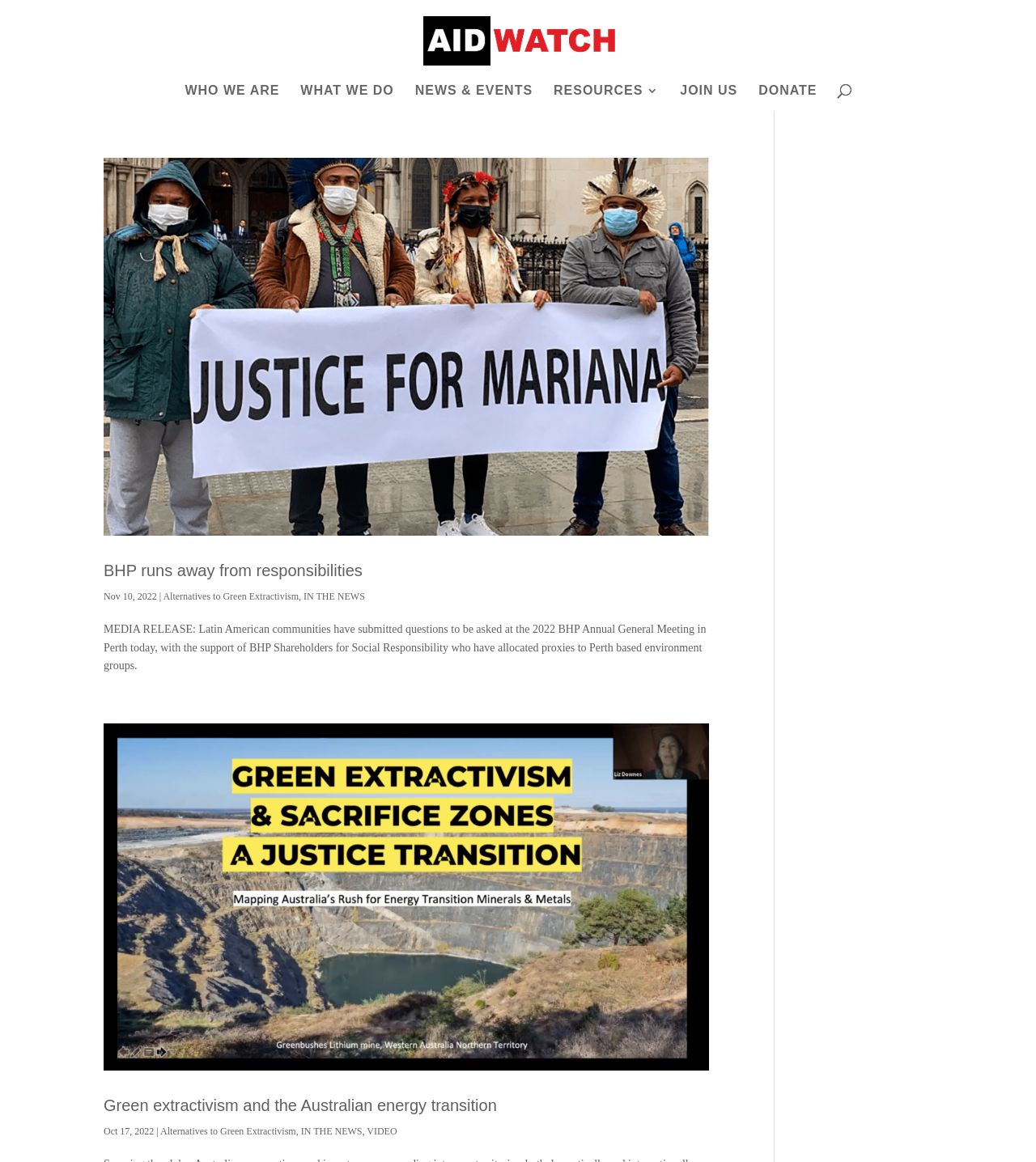Review the image closely and give a comprehensive answer to the question: What are the main sections of the website?

The main sections of the website are listed as links at the top of the webpage, including 'WHO WE ARE', 'WHAT WE DO', 'NEWS & EVENTS', 'RESOURCES', 'JOIN US', and 'DONATE'.